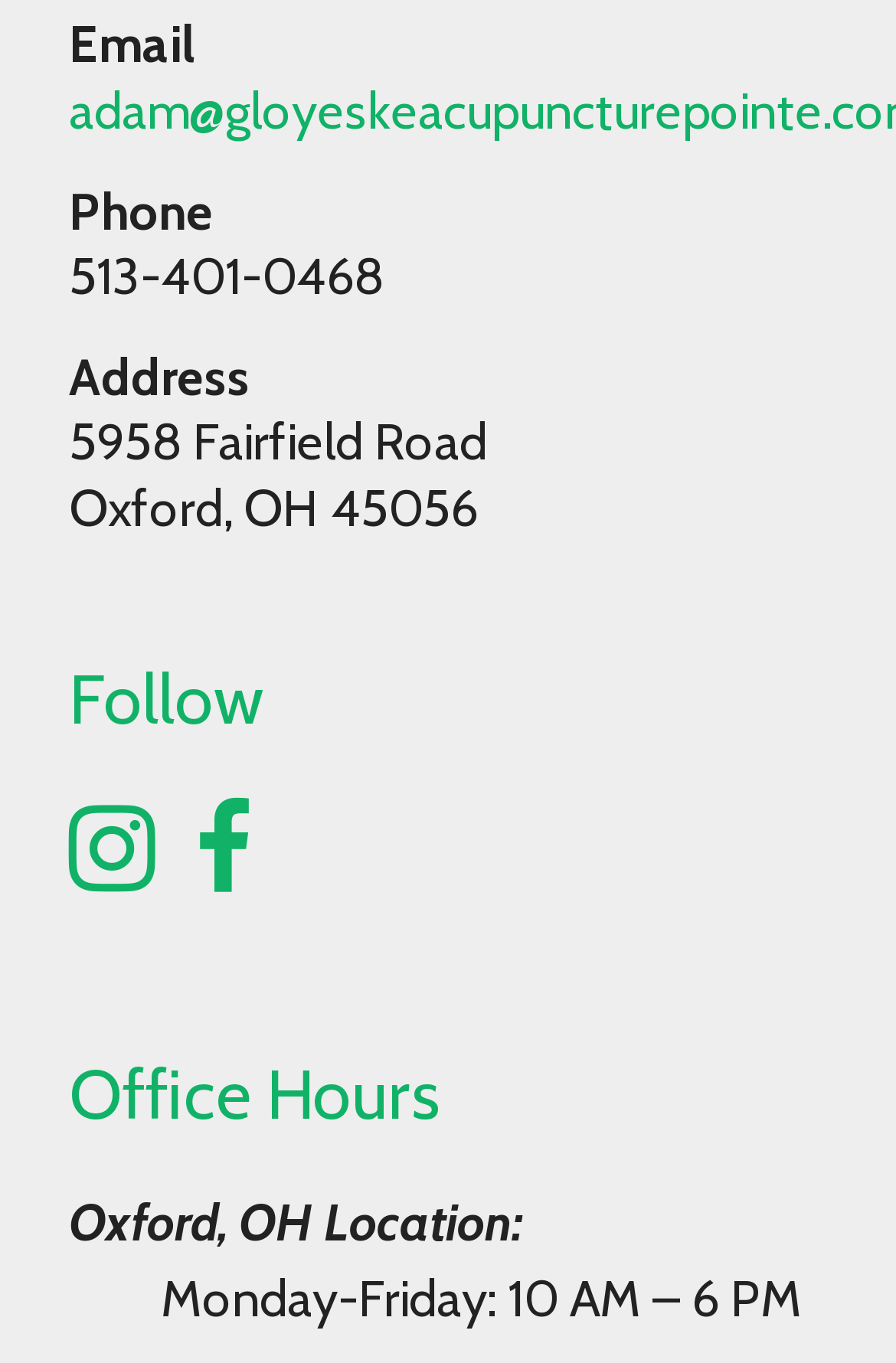How many social media links are there? Based on the screenshot, please respond with a single word or phrase.

2